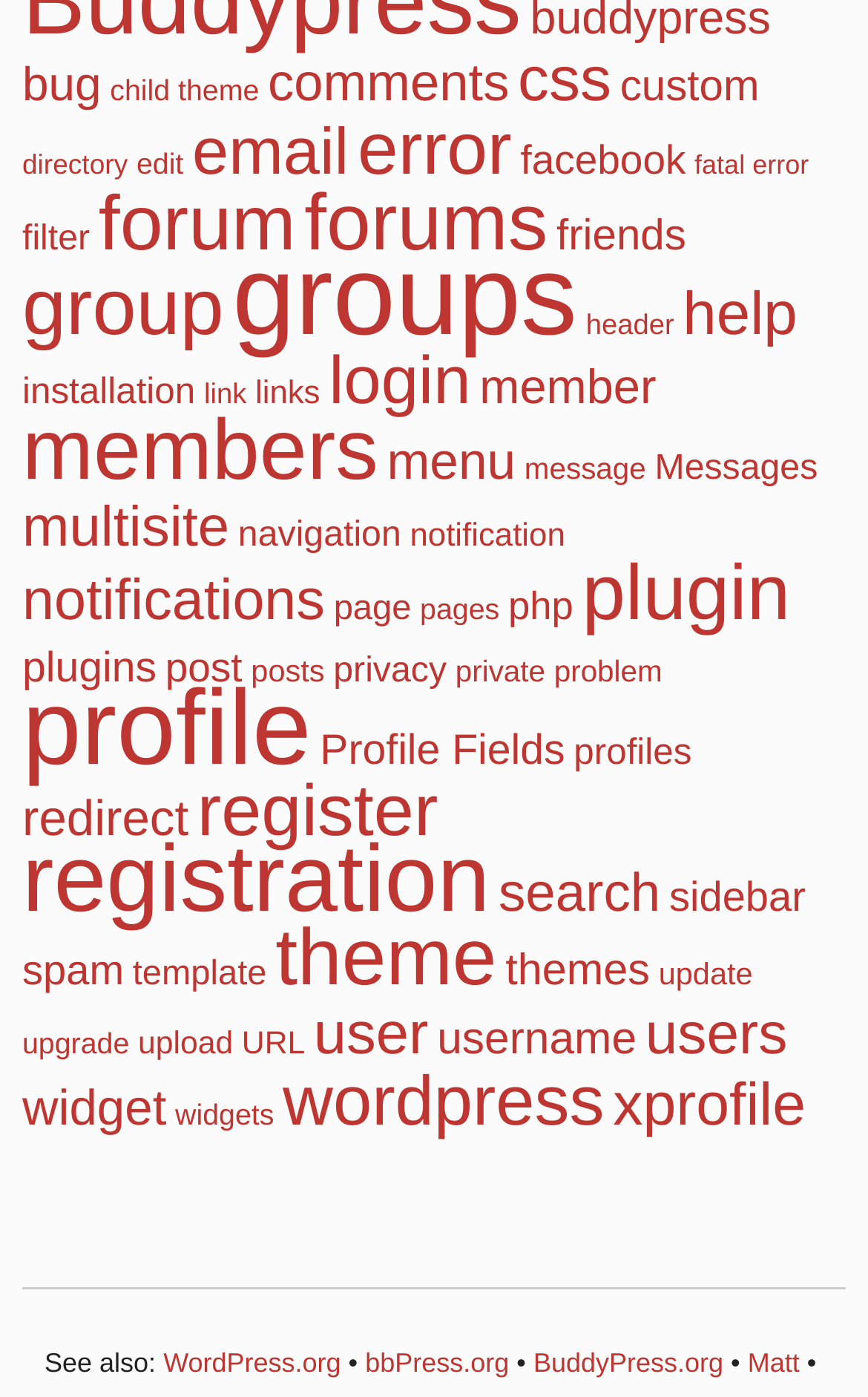Determine the bounding box coordinates for the clickable element to execute this instruction: "view bug reports". Provide the coordinates as four float numbers between 0 and 1, i.e., [left, top, right, bottom].

[0.026, 0.041, 0.117, 0.08]